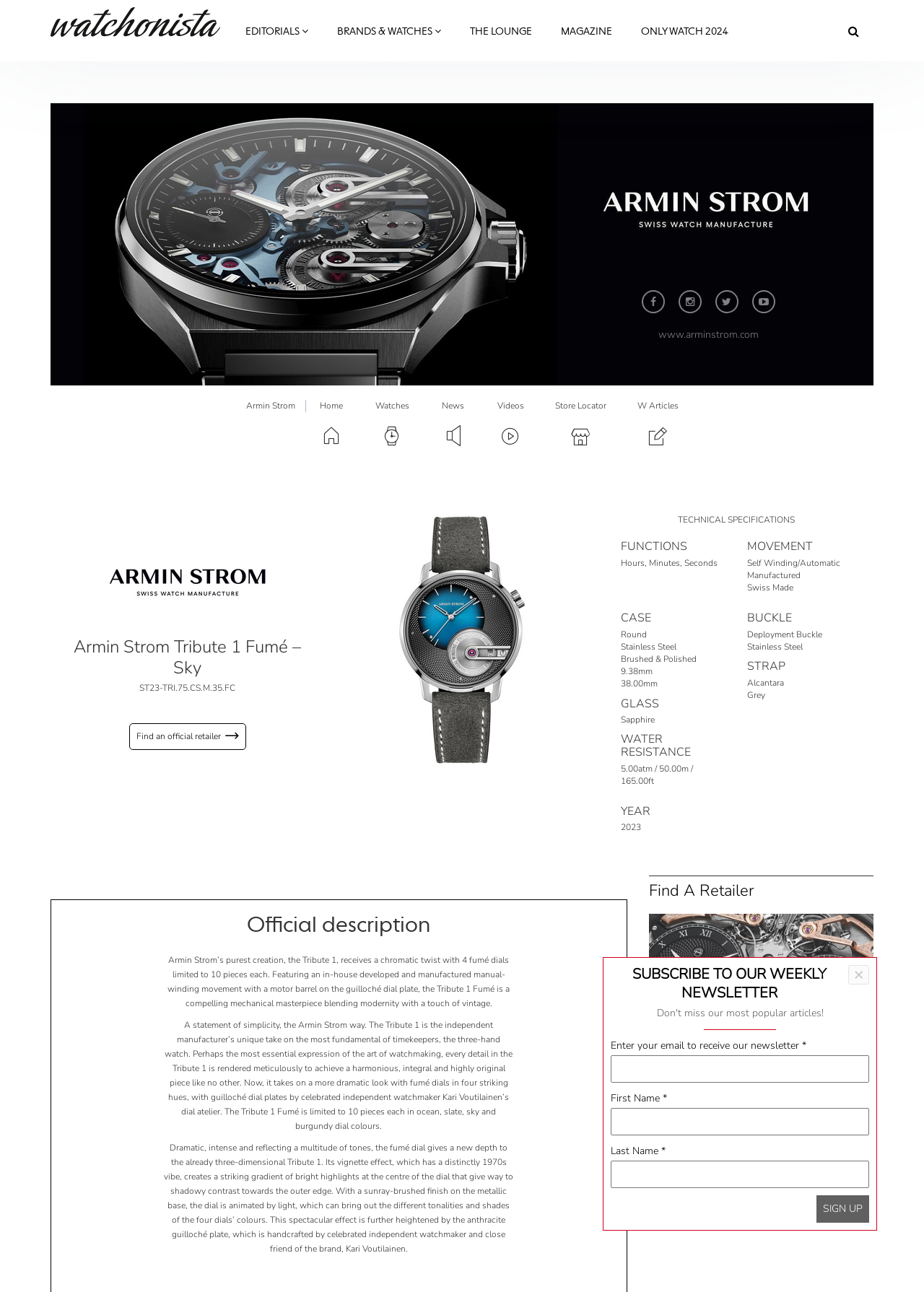What is the function of the movement?
Examine the image and provide an in-depth answer to the question.

I found the answer by looking at the 'MOVEMENT' section, which specifies that the movement is 'Self Winding/Automatic'.